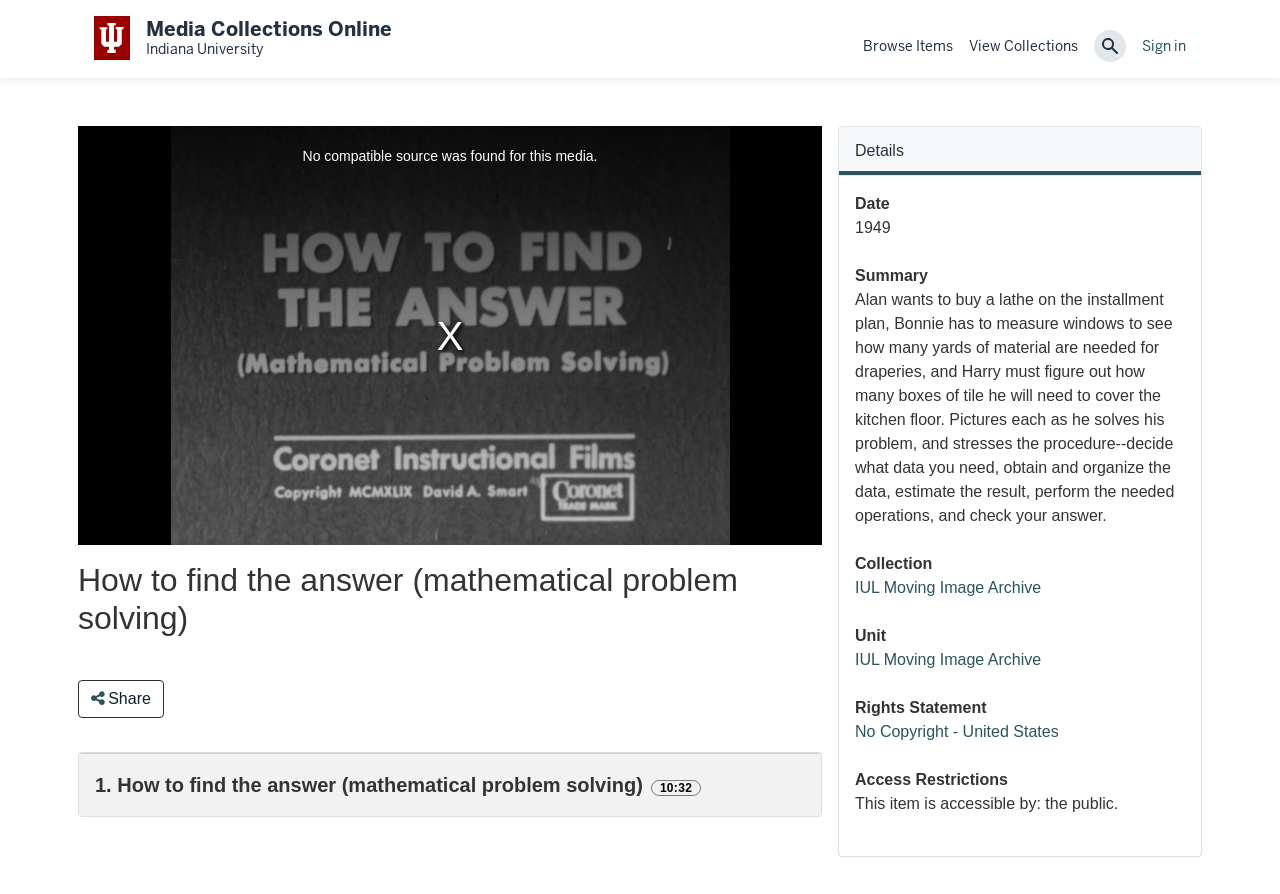Select the bounding box coordinates of the element I need to click to carry out the following instruction: "Click the 'Details' tab".

[0.655, 0.142, 0.938, 0.197]